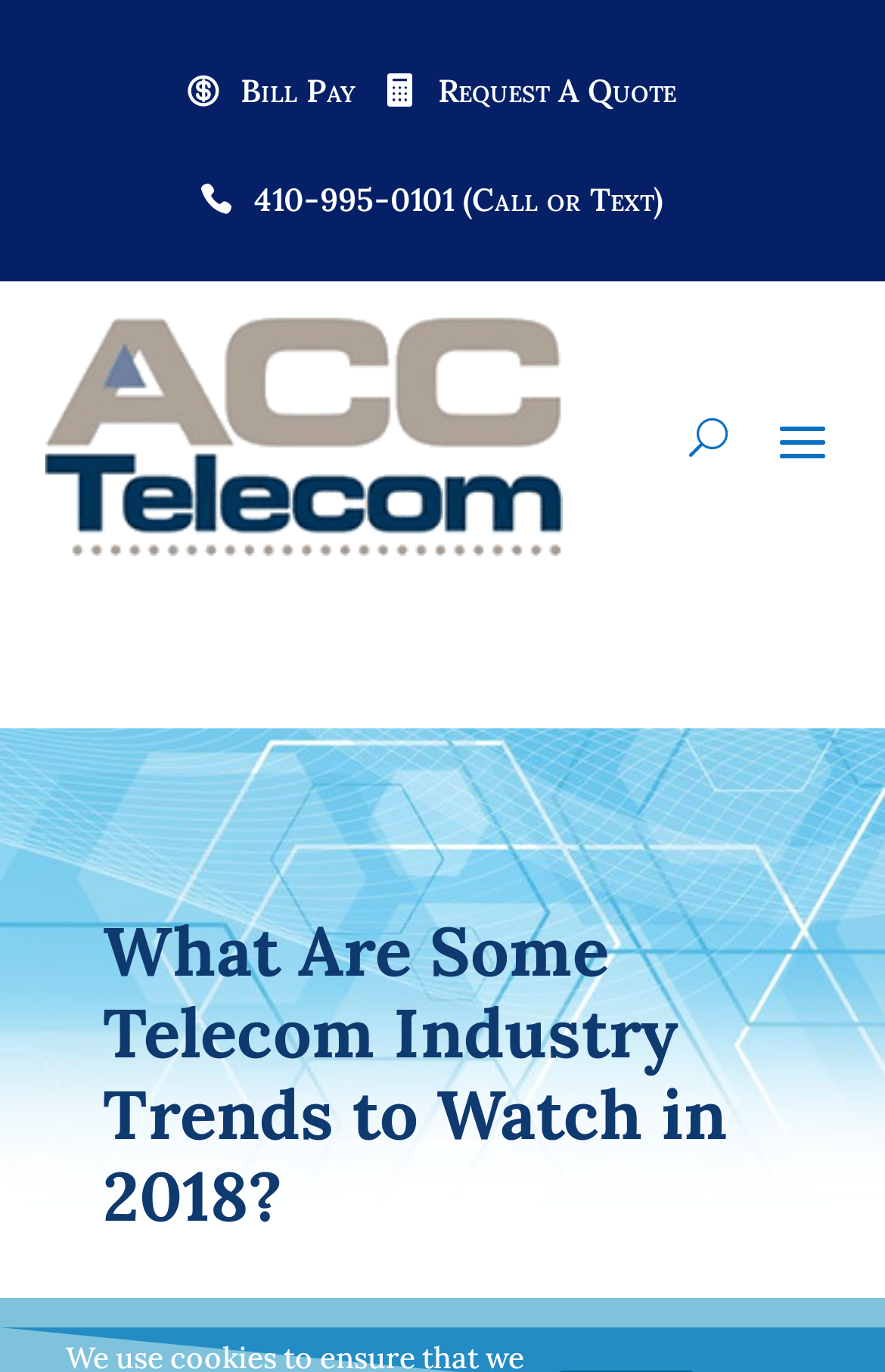Please provide the bounding box coordinates for the UI element as described: "Request A Quote". The coordinates must be four floats between 0 and 1, represented as [left, top, right, bottom].

[0.459, 0.055, 0.764, 0.126]